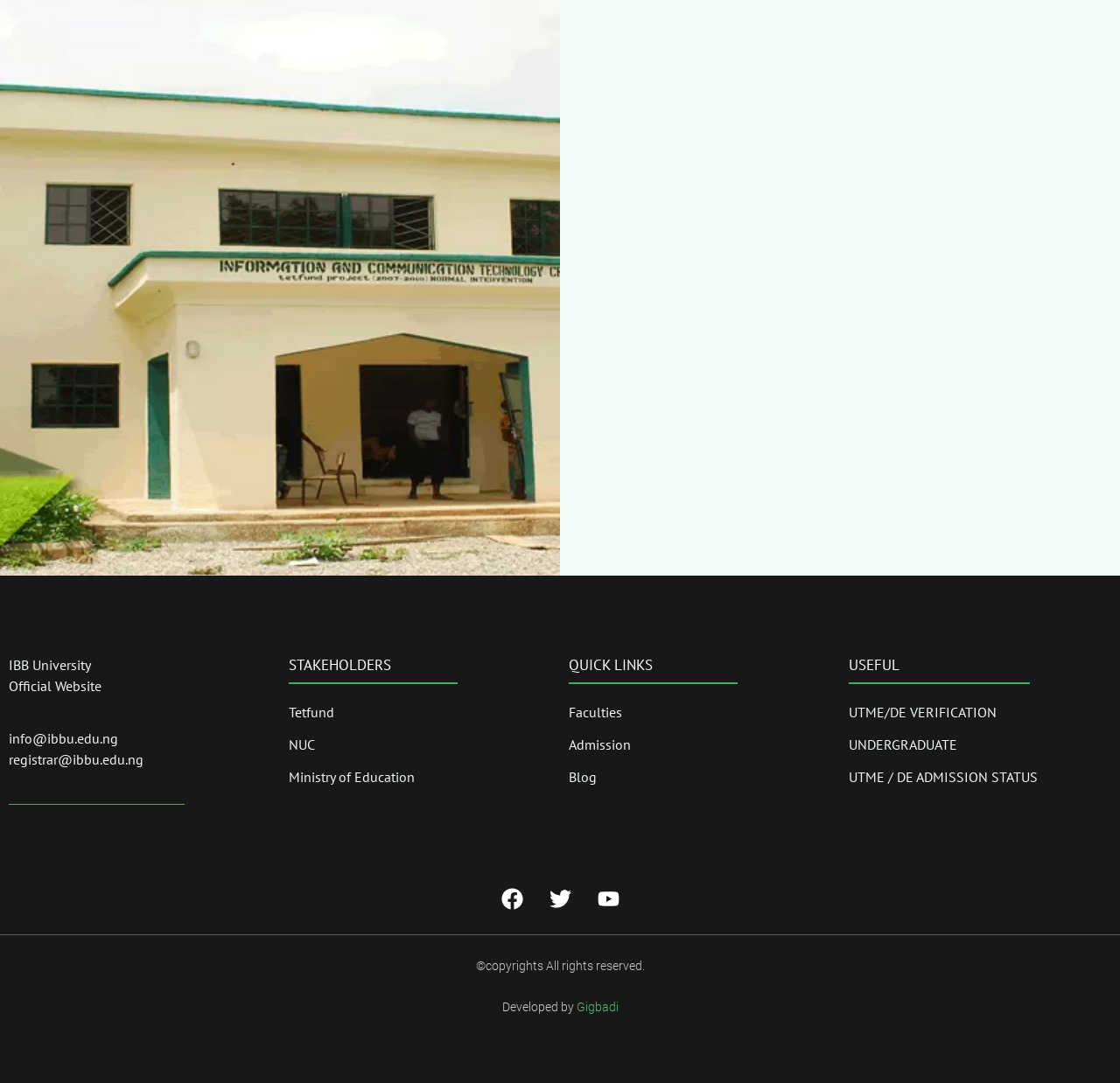Please specify the bounding box coordinates of the clickable region to carry out the following instruction: "check Admission status". The coordinates should be four float numbers between 0 and 1, in the format [left, top, right, bottom].

[0.758, 0.708, 0.992, 0.727]